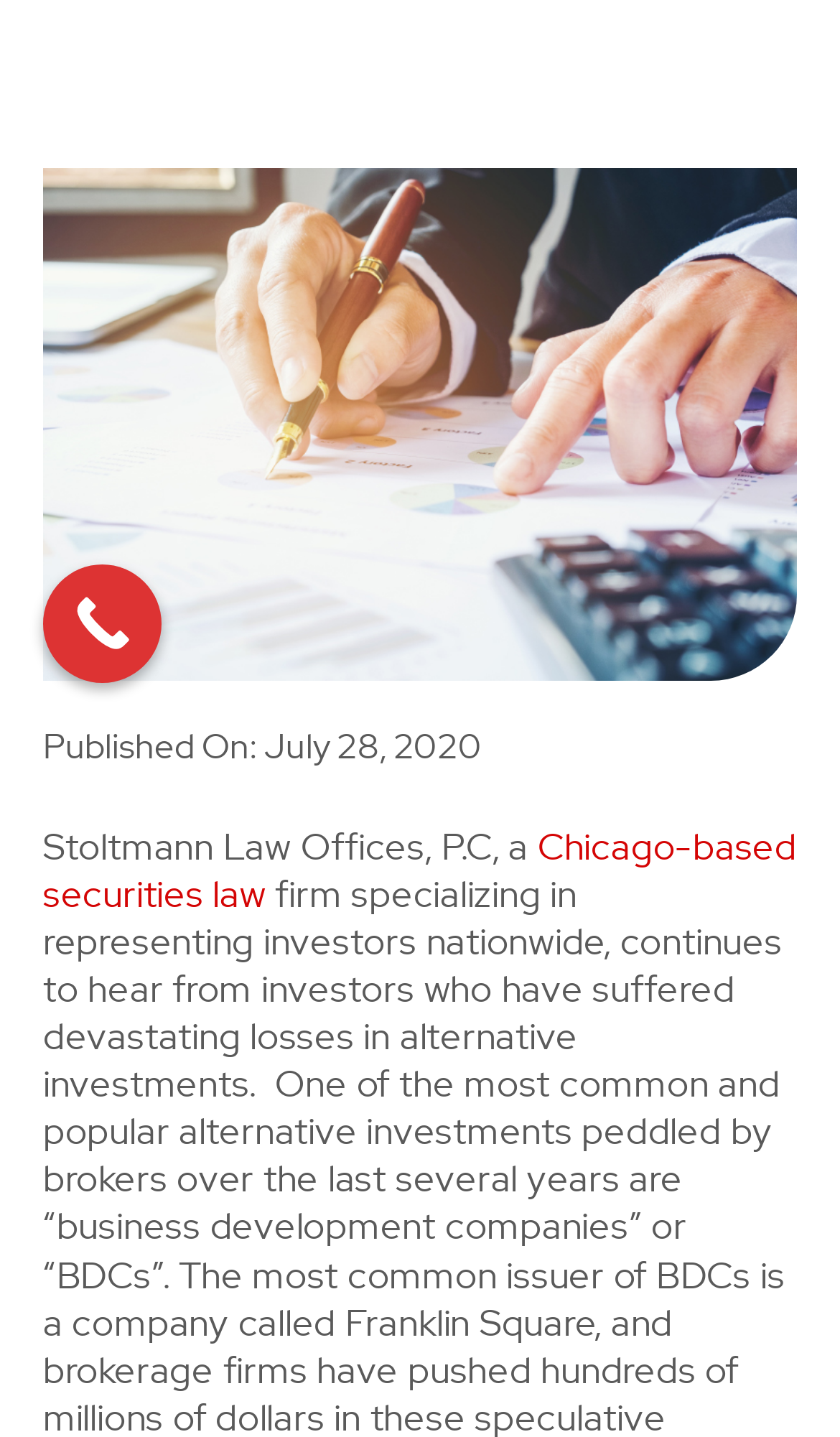Given the description of the UI element: "Chicago-based securities law", predict the bounding box coordinates in the form of [left, top, right, bottom], with each value being a float between 0 and 1.

[0.051, 0.572, 0.949, 0.638]